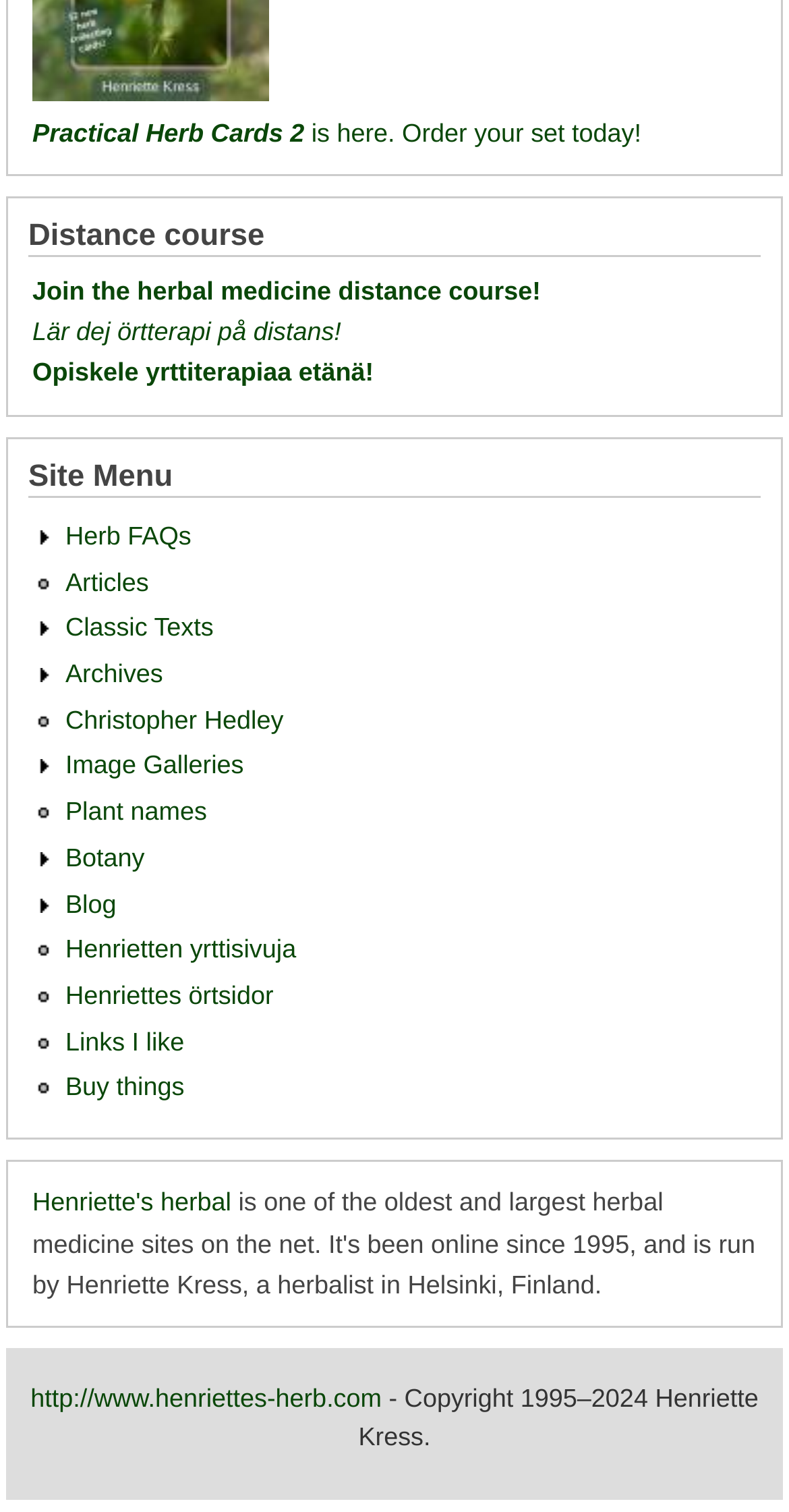Please specify the bounding box coordinates of the element that should be clicked to execute the given instruction: 'Order Practical Herb Cards 2'. Ensure the coordinates are four float numbers between 0 and 1, expressed as [left, top, right, bottom].

[0.041, 0.079, 0.813, 0.097]